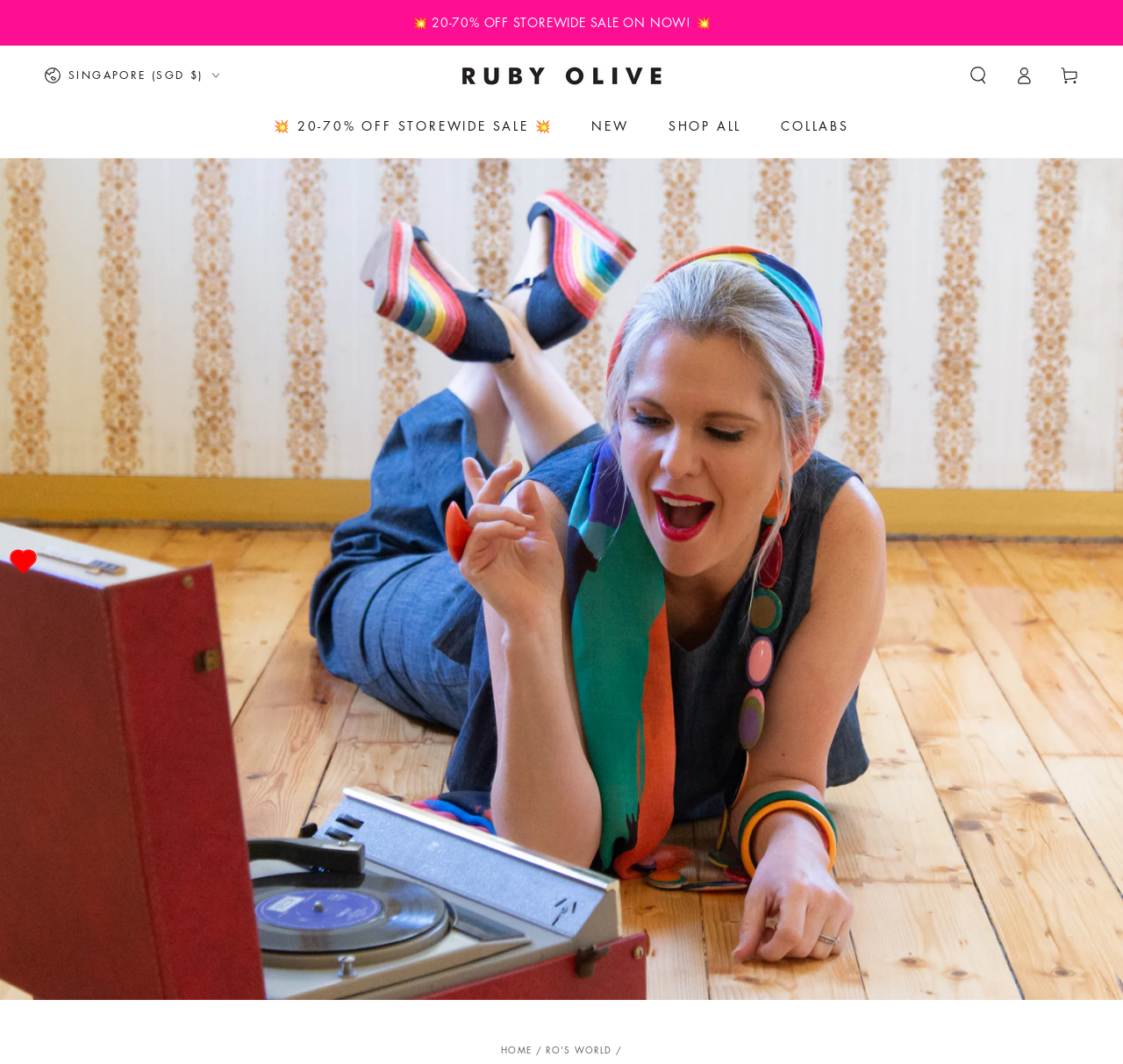Please provide the bounding box coordinates for the element that needs to be clicked to perform the following instruction: "Search our site". The coordinates should be given as four float numbers between 0 and 1, i.e., [left, top, right, bottom].

[0.851, 0.053, 0.891, 0.089]